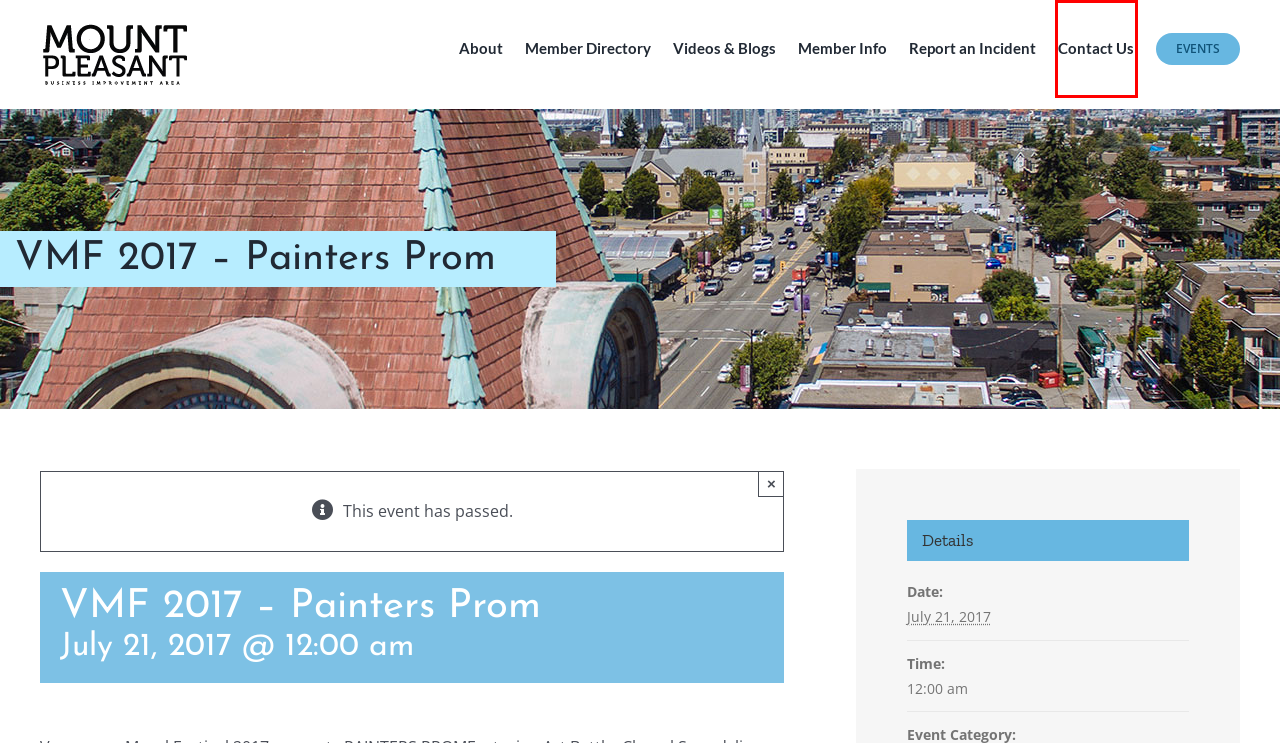Given a webpage screenshot with a red bounding box around a UI element, choose the webpage description that best matches the new webpage after clicking the element within the bounding box. Here are the candidates:
A. Member Information - Mount Pleasant
B. ABOUT MOUNT PLEASANT - Mount Pleasant
C. BIRDTALKER - Mount Pleasant
D. Videos and Blogs - Mount Pleasant
E. Art Battle | Live Art Tournament
F. Home - David Shillinglaw
G. Report an Incident - Mount Pleasant
H. Contact Us - Mount Pleasant

H